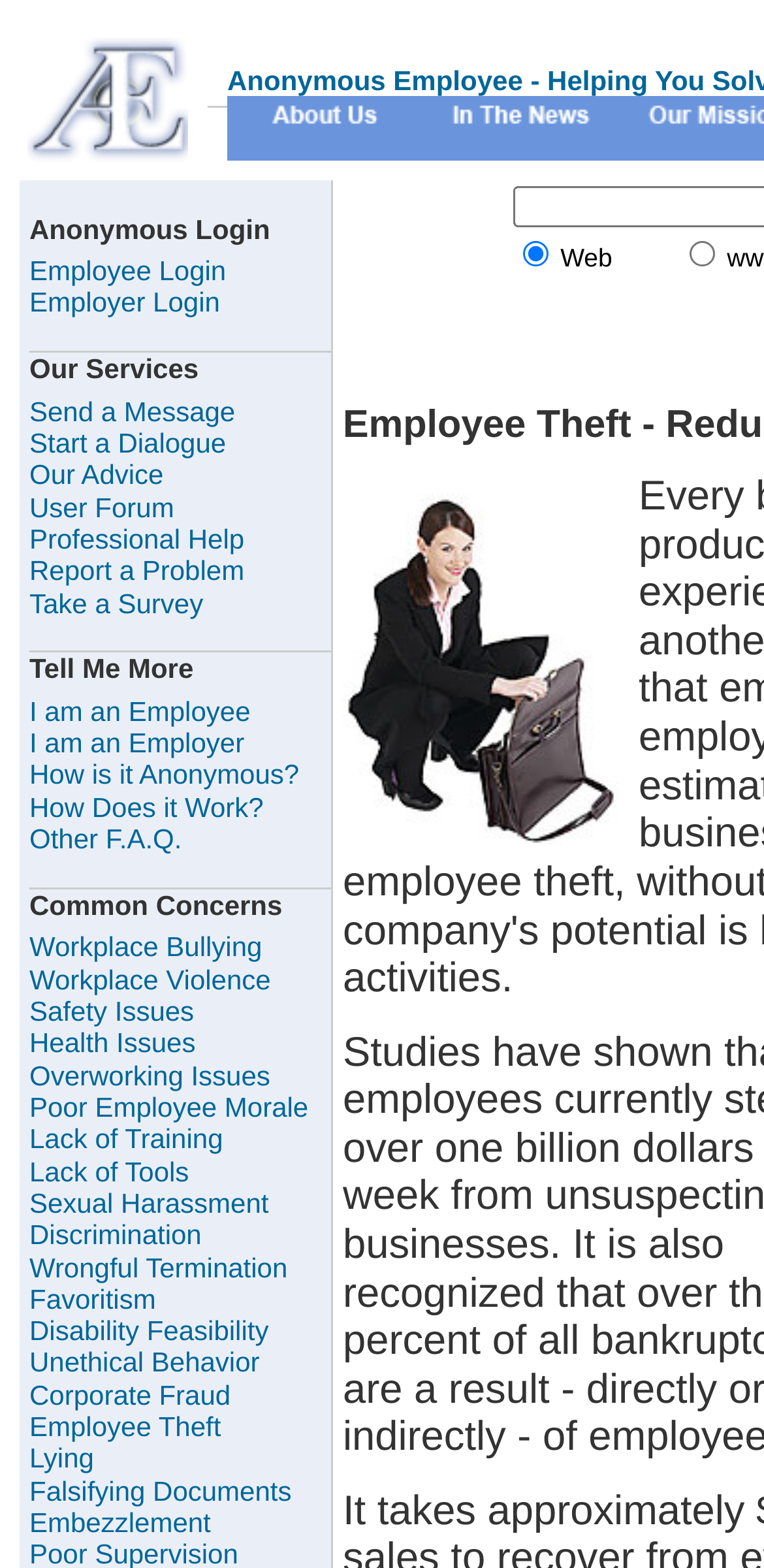Use the information in the screenshot to answer the question comprehensively: What can employees do through Anonymous Employee?

According to the webpage, employees can inform their employer through anonymous communication about the issues they face in the workplace, which suggests that employees can use Anonymous Employee to report issues to their employer.